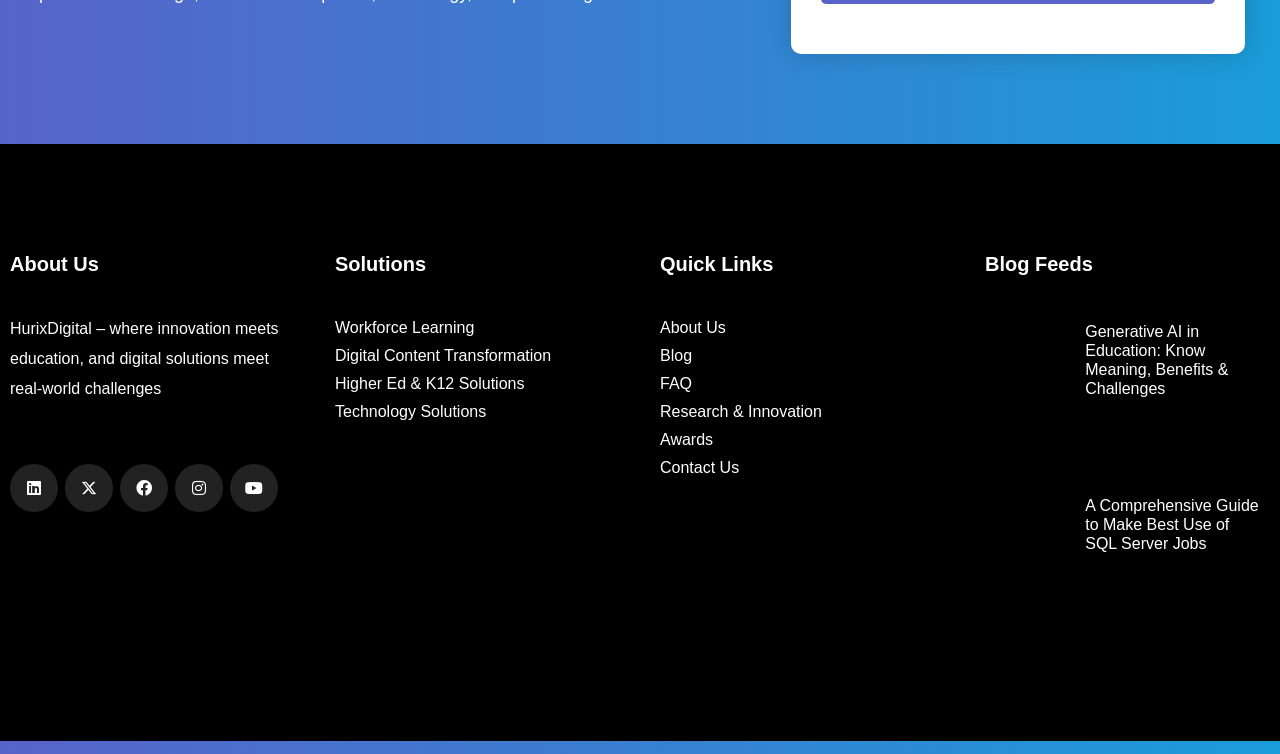What is the first solution listed?
From the screenshot, supply a one-word or short-phrase answer.

Workforce Learning